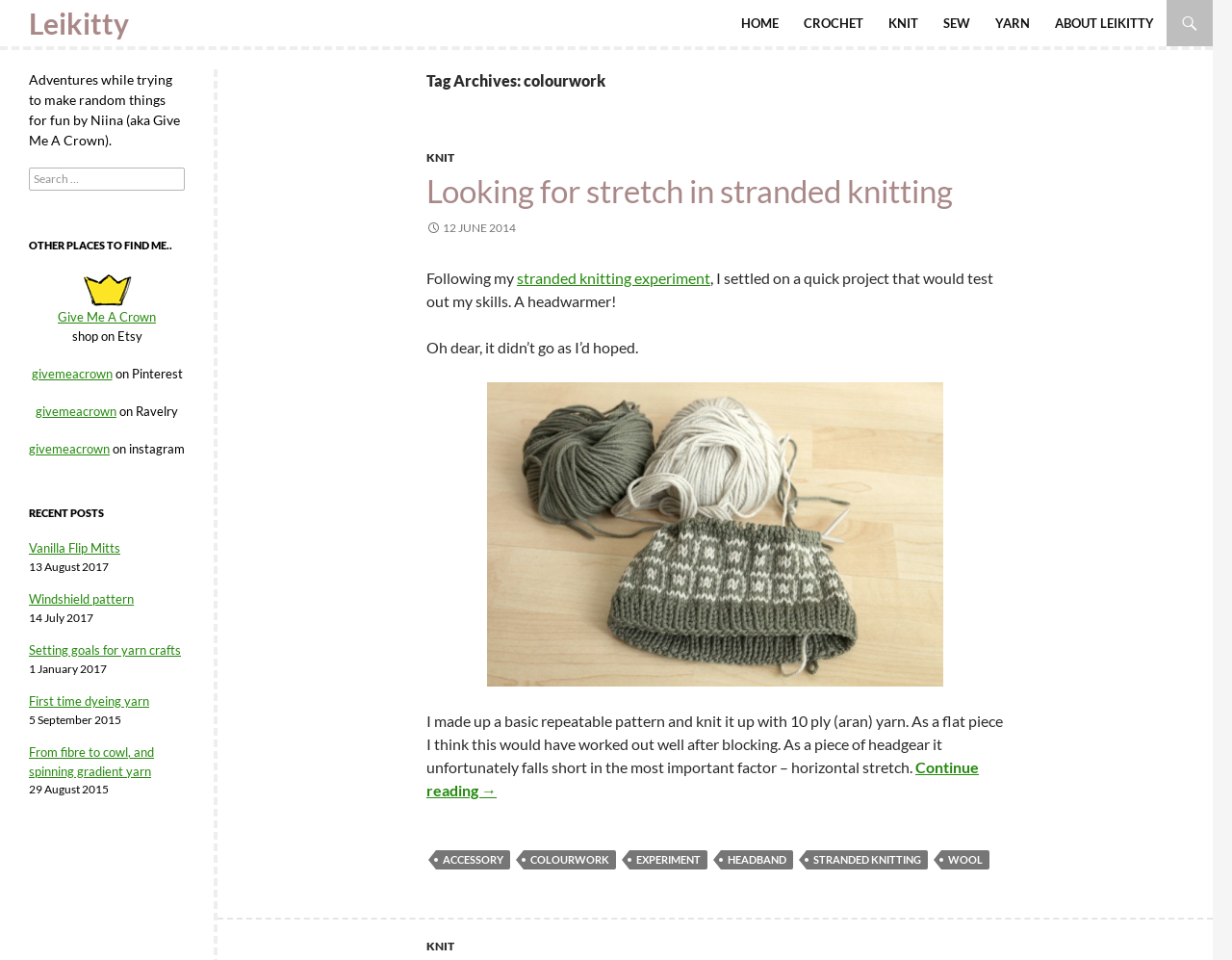Detail the webpage's structure and highlights in your description.

The webpage is a blog titled "colourwork | Leikitty" with a focus on knitting and yarn crafts. At the top, there is a heading "Leikitty" and a navigation menu with links to "HOME", "CROCHET", "KNIT", "SEW", "YARN", and "ABOUT LEIKITTY". 

Below the navigation menu, there is a header section with a heading "Tag Archives: colourwork" and a subheading "Adventures while trying to make random things for fun by Niina (aka Give Me A Crown)". 

The main content area features a blog post titled "Looking for stretch in stranded knitting" with a link to the post and a date "12 JUNE 2014". The post discusses the author's experiment with stranded knitting and includes a link to a related project, "Stranded knitting headwarmer", which has an accompanying image. The post also includes a "Continue reading →" link.

In the sidebar, there are several sections. The first section has links to other places where the author can be found, including an Etsy store, Pinterest, Ravelry, and Instagram. The second section is titled "RECENT POSTS" and lists several blog post links with their corresponding dates.

At the bottom of the page, there is a footer section with links to categories, including "ACCESSORY", "COLOURWORK", "EXPERIMENT", "HEADBAND", "STRANDED KNITTING", and "WOOL".